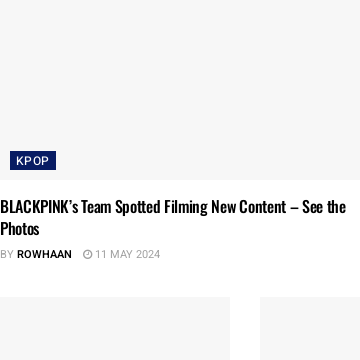What is the category of the article?
Please provide an in-depth and detailed response to the question.

The article is categorized under 'KPOP', which suggests that the content is related to K-pop and is a must-read for fans eager to keep up with BLACKPINK's latest ventures.